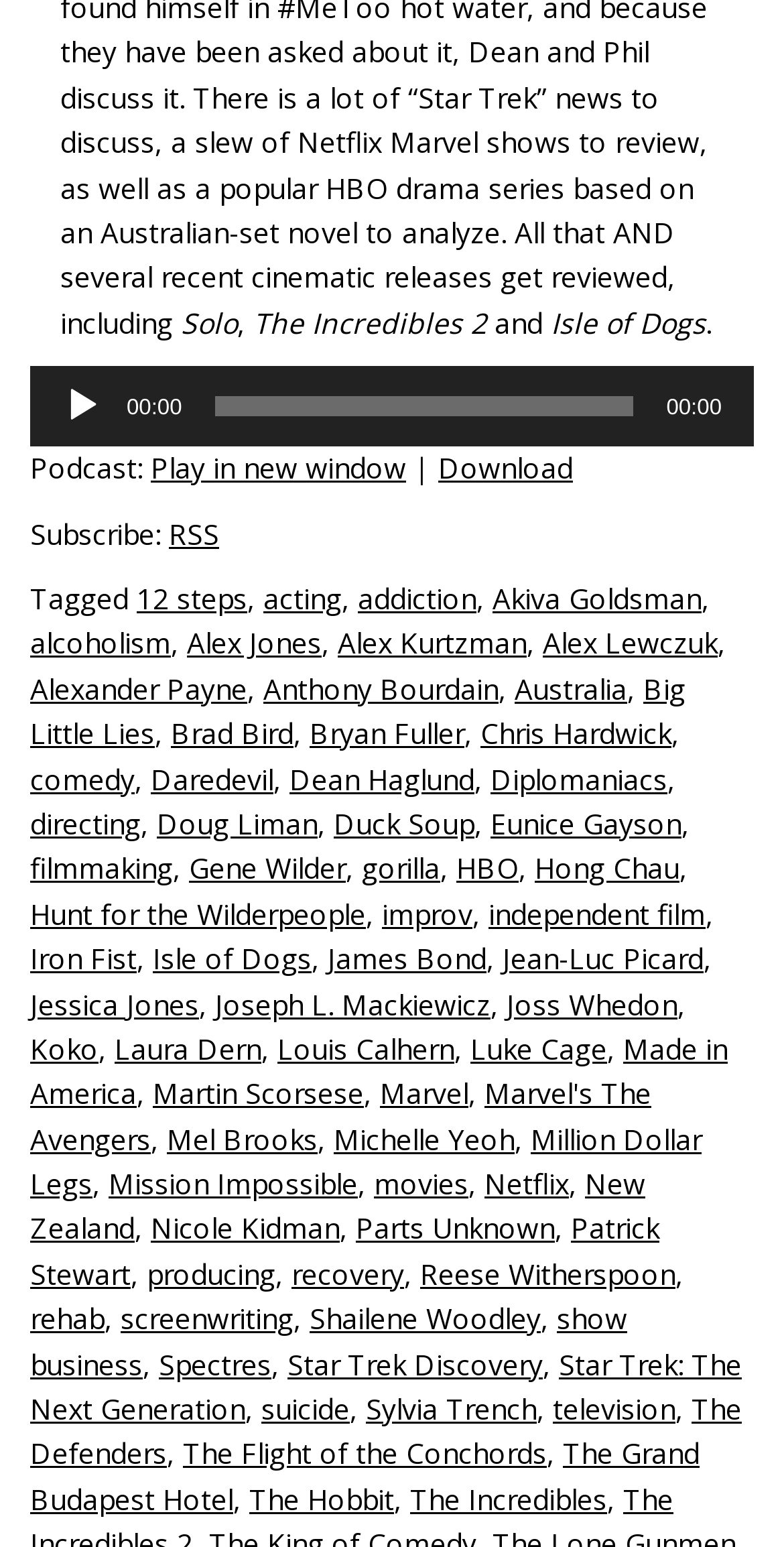Determine the bounding box of the UI element mentioned here: "The Incredibles". The coordinates must be in the format [left, top, right, bottom] with values ranging from 0 to 1.

[0.523, 0.956, 0.774, 0.981]